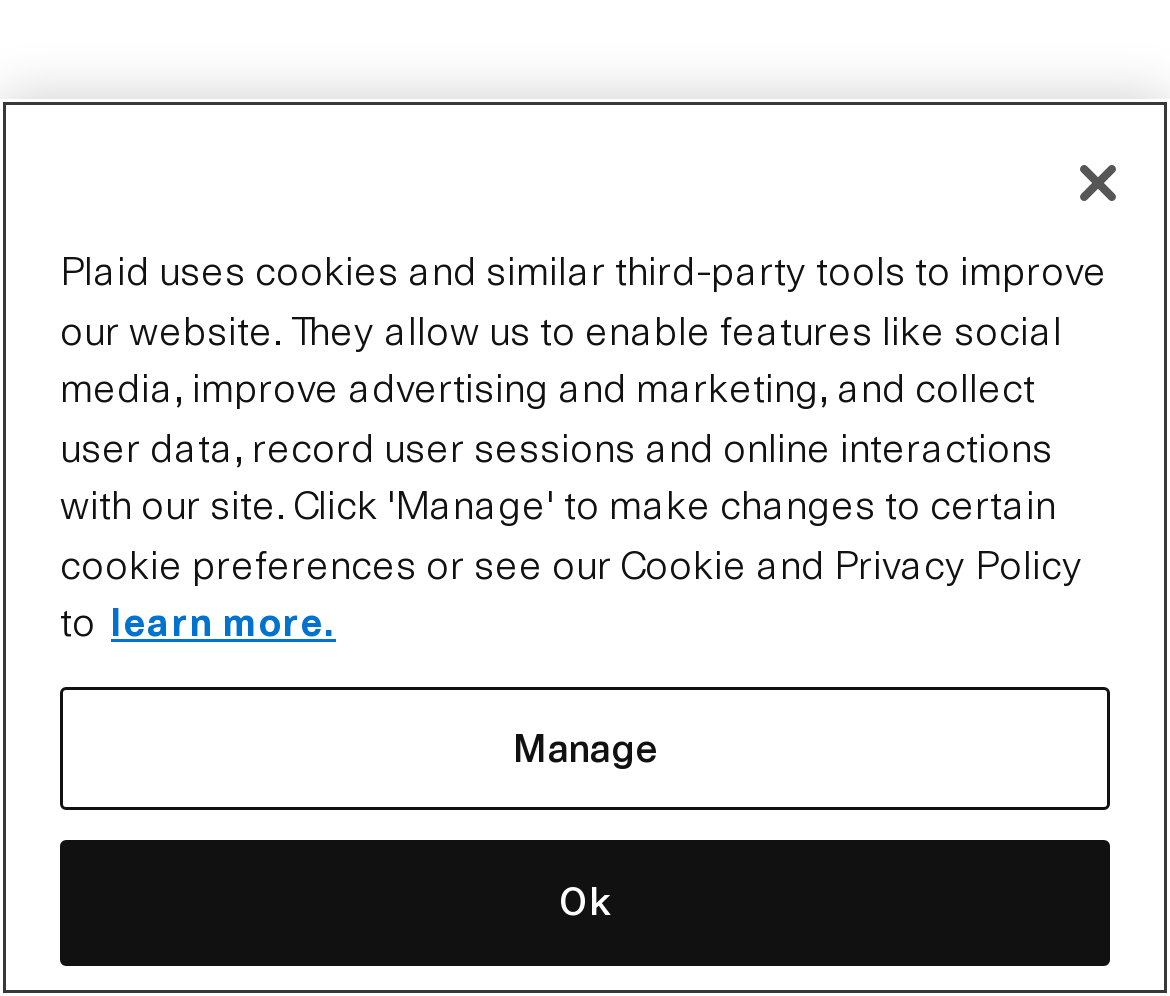Find the bounding box coordinates for the HTML element described in this sentence: "API endpoints". Provide the coordinates as four float numbers between 0 and 1, in the format [left, top, right, bottom].

[0.113, 0.461, 0.369, 0.518]